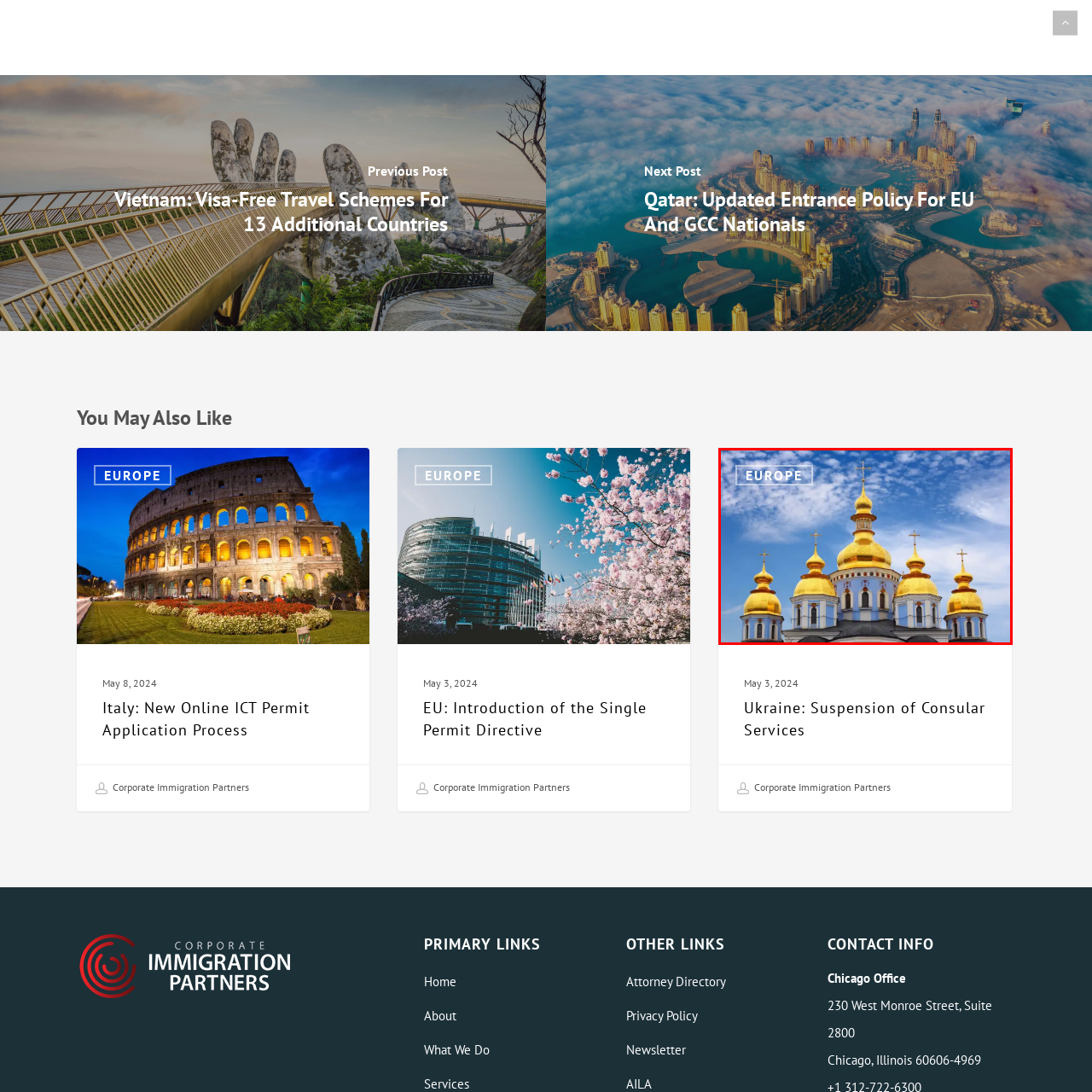What is the cultural heritage reflected in the domes' design?
Analyze the image surrounded by the red bounding box and answer the question in detail.

The intricate design of the golden domes reflects a rich cultural heritage typical of Eastern European religious buildings, suggesting a strong connection to the continent's historical and architectural significance.